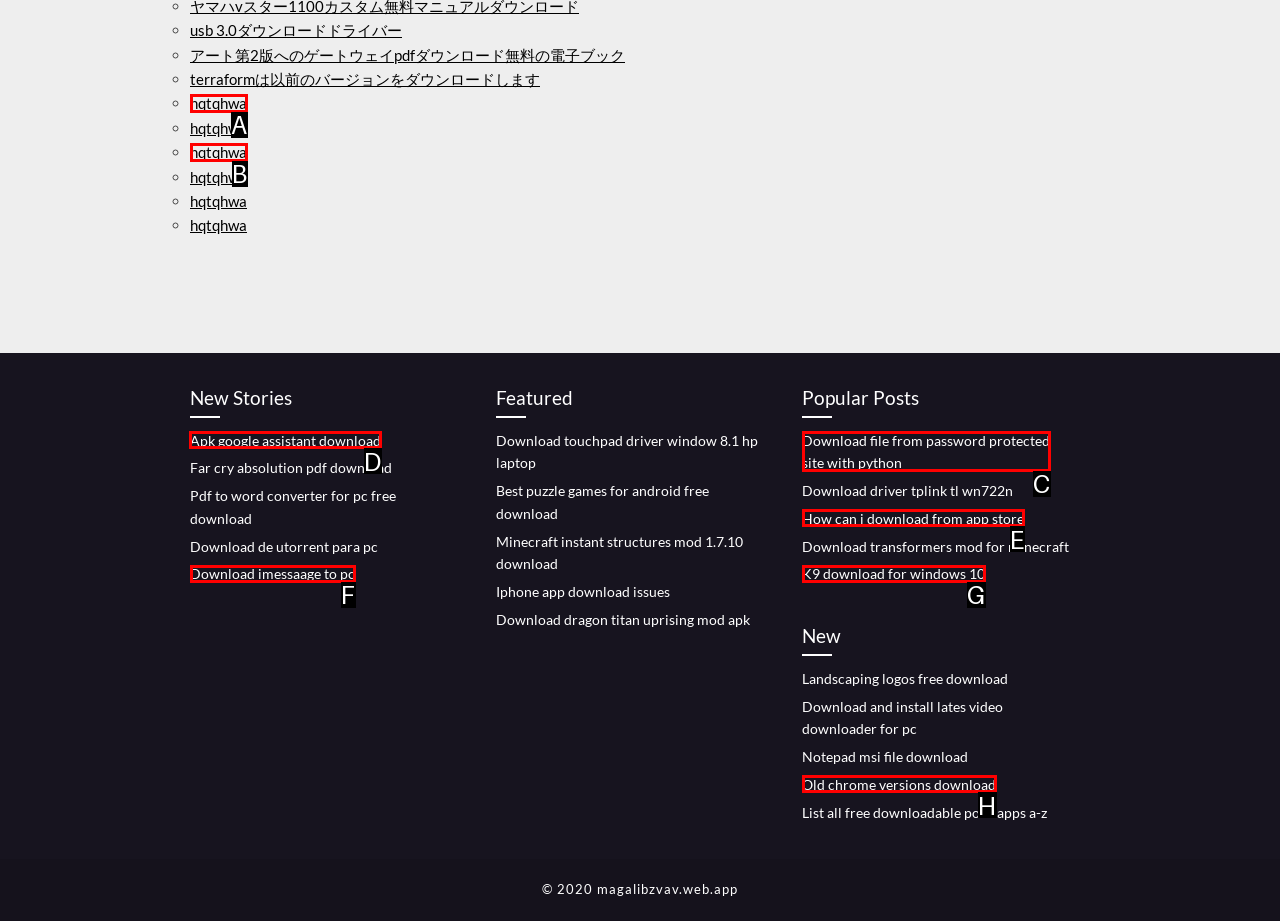Select the appropriate HTML element that needs to be clicked to finish the task: Download Apk google assistant
Reply with the letter of the chosen option.

D